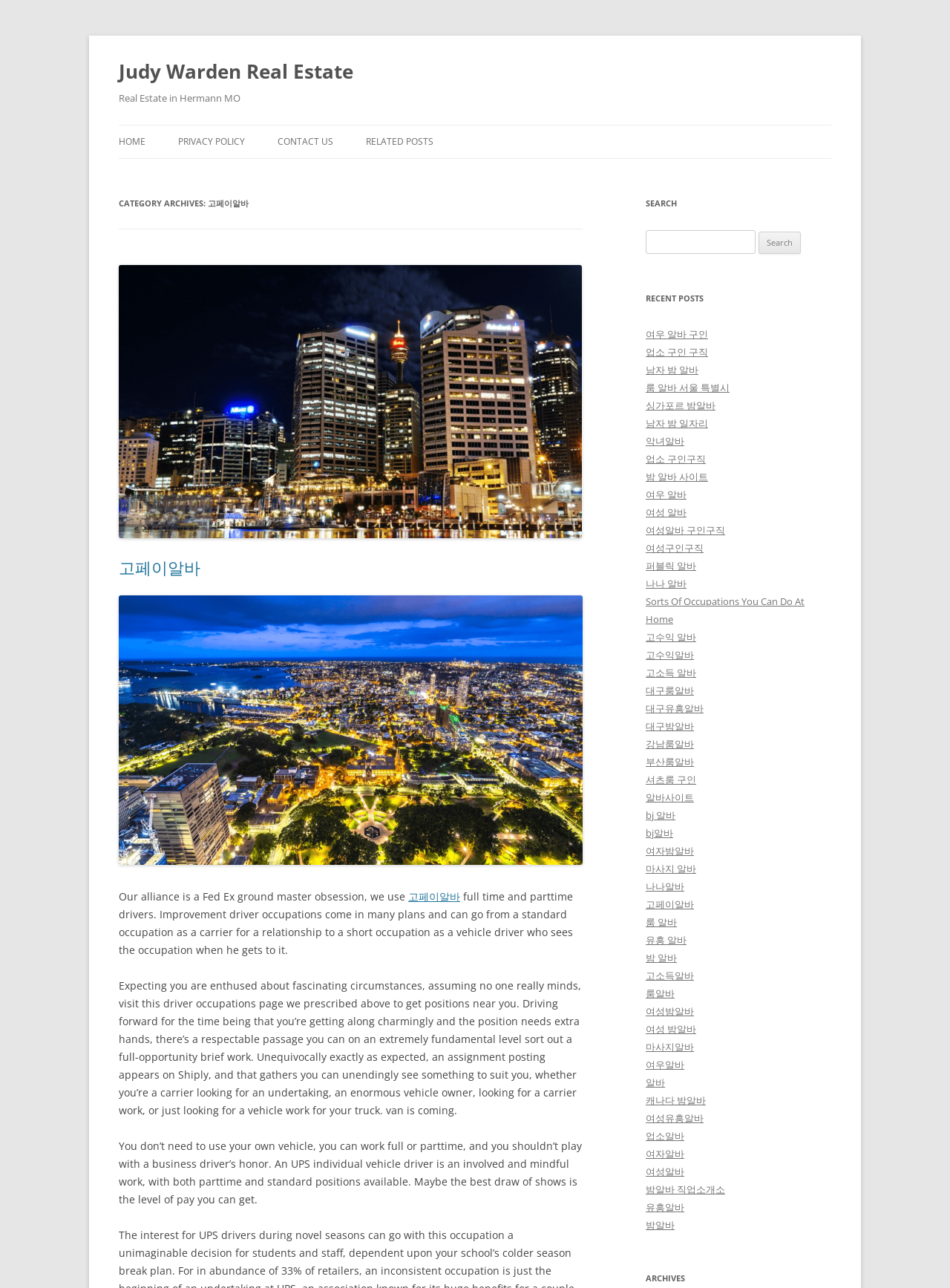Extract the main title from the webpage and generate its text.

Judy Warden Real Estate